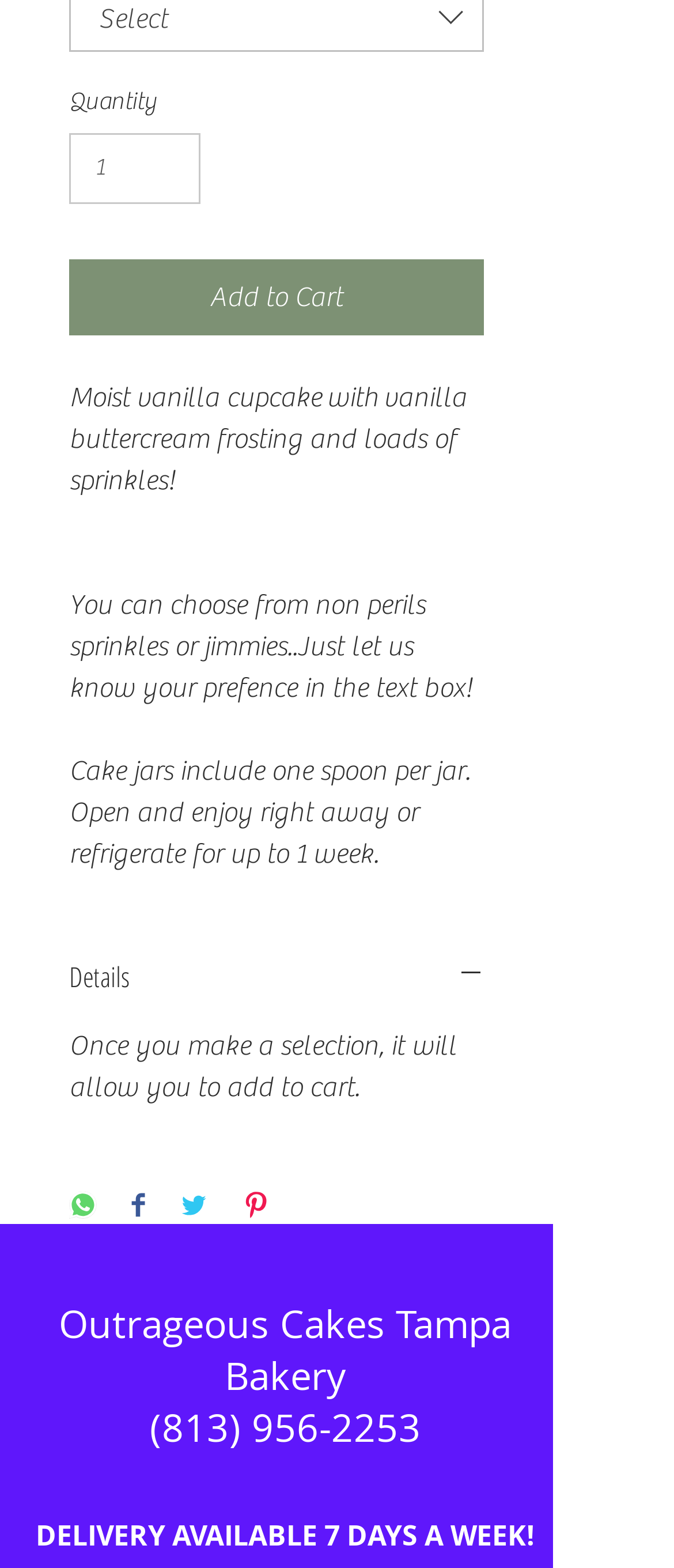Please identify the bounding box coordinates for the region that you need to click to follow this instruction: "View details".

[0.103, 0.611, 0.718, 0.635]